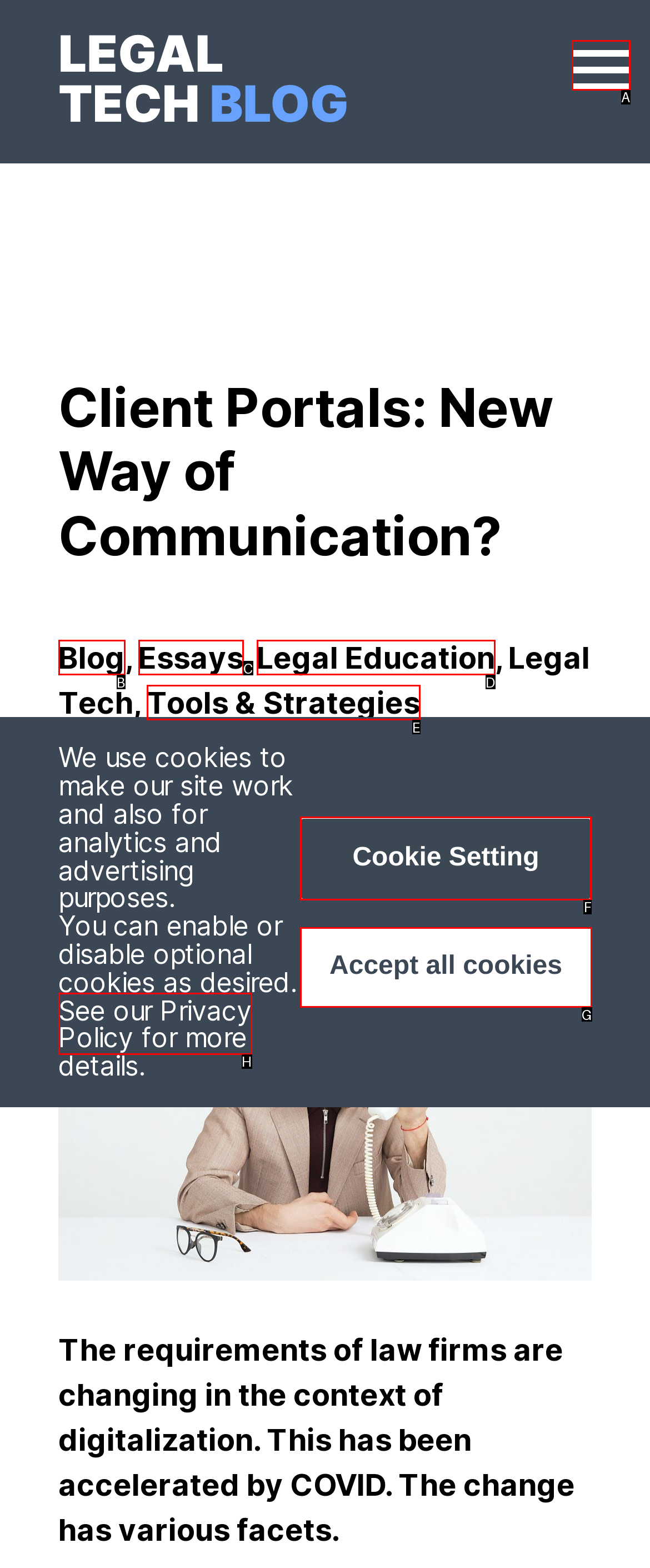Tell me which UI element to click to fulfill the given task: View the Cookie Setting options. Respond with the letter of the correct option directly.

F